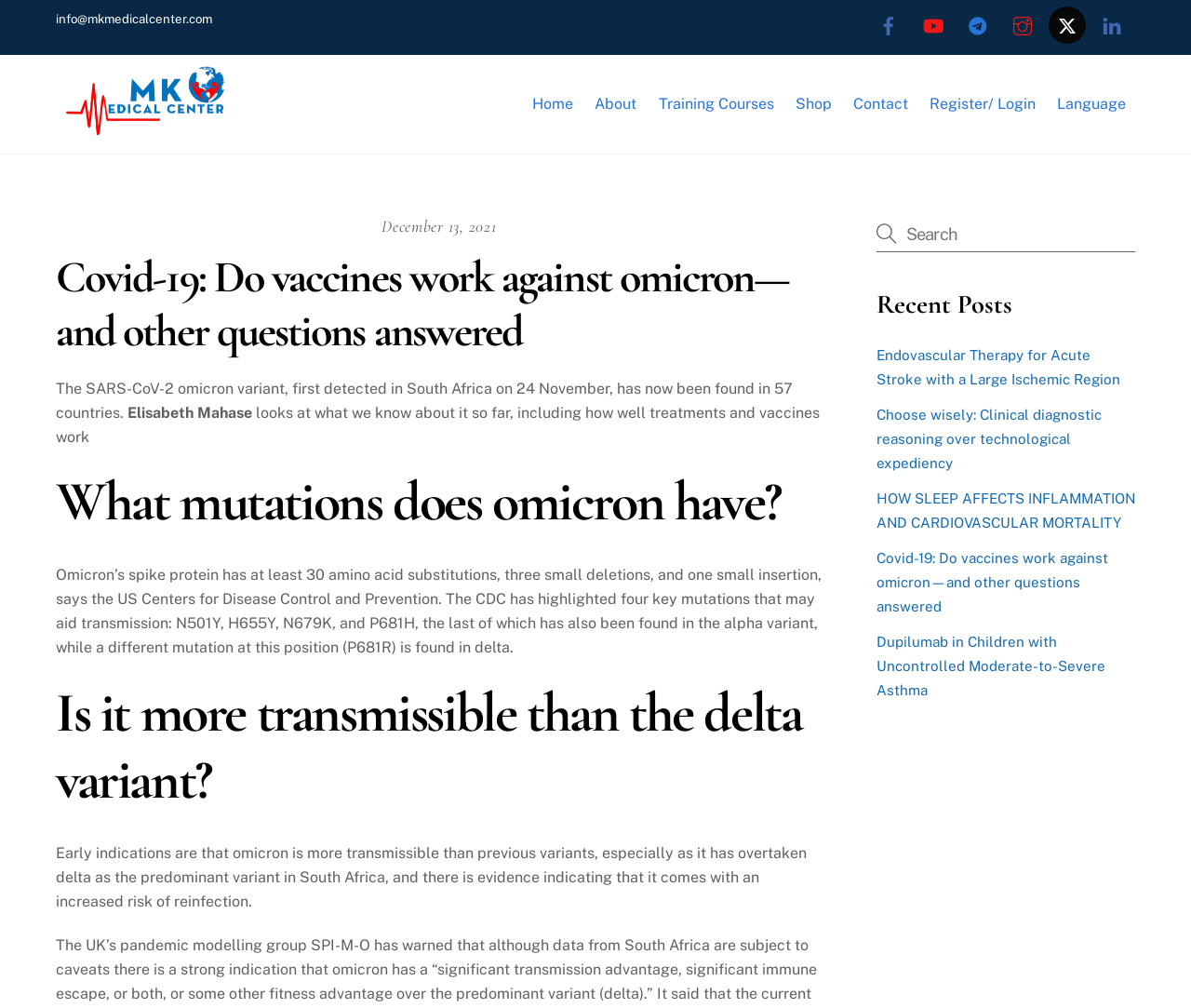Determine the bounding box coordinates of the area to click in order to meet this instruction: "View recent posts".

[0.736, 0.284, 0.953, 0.322]